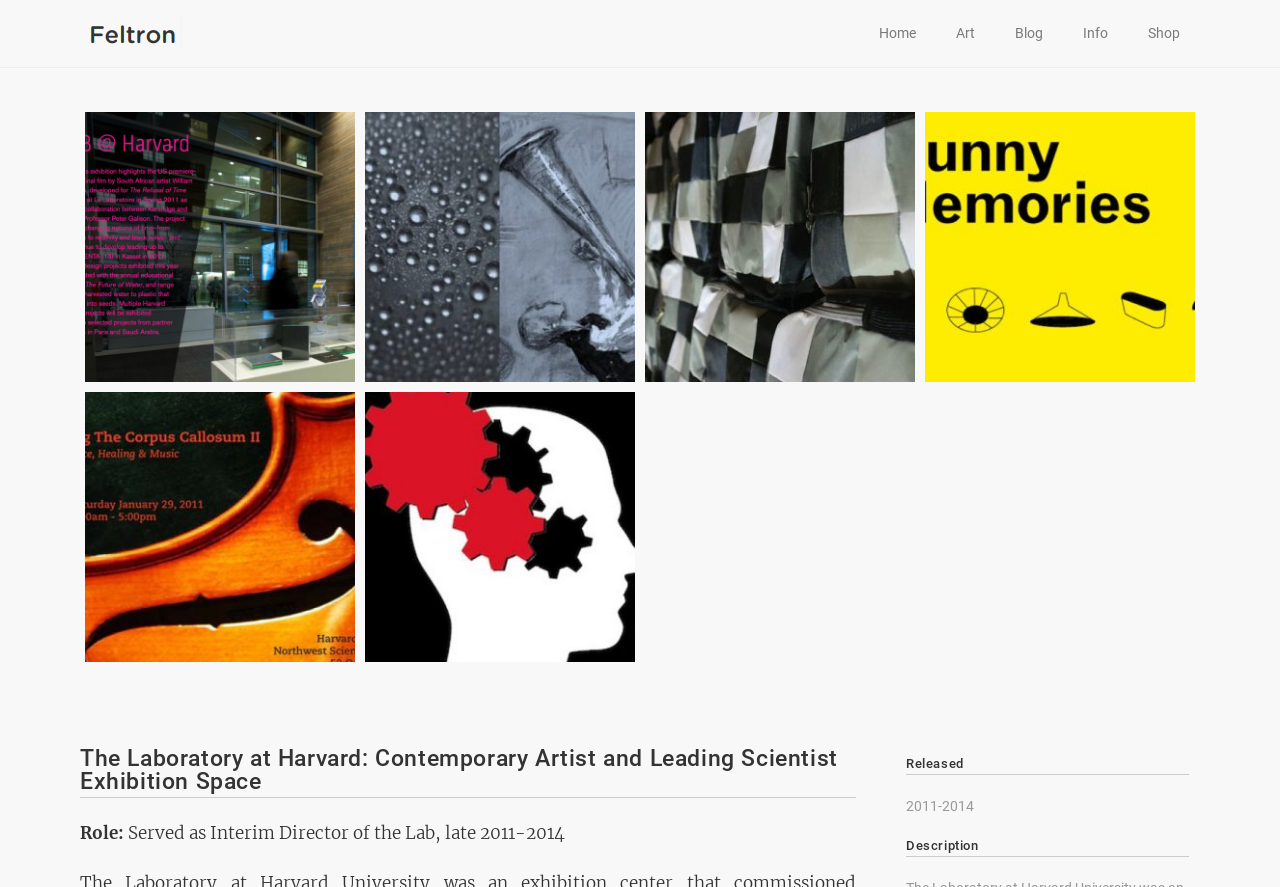Determine the bounding box coordinates of the clickable element to complete this instruction: "read the description of The Laboratory at Harvard". Provide the coordinates in the format of four float numbers between 0 and 1, [left, top, right, bottom].

[0.062, 0.842, 0.669, 0.894]